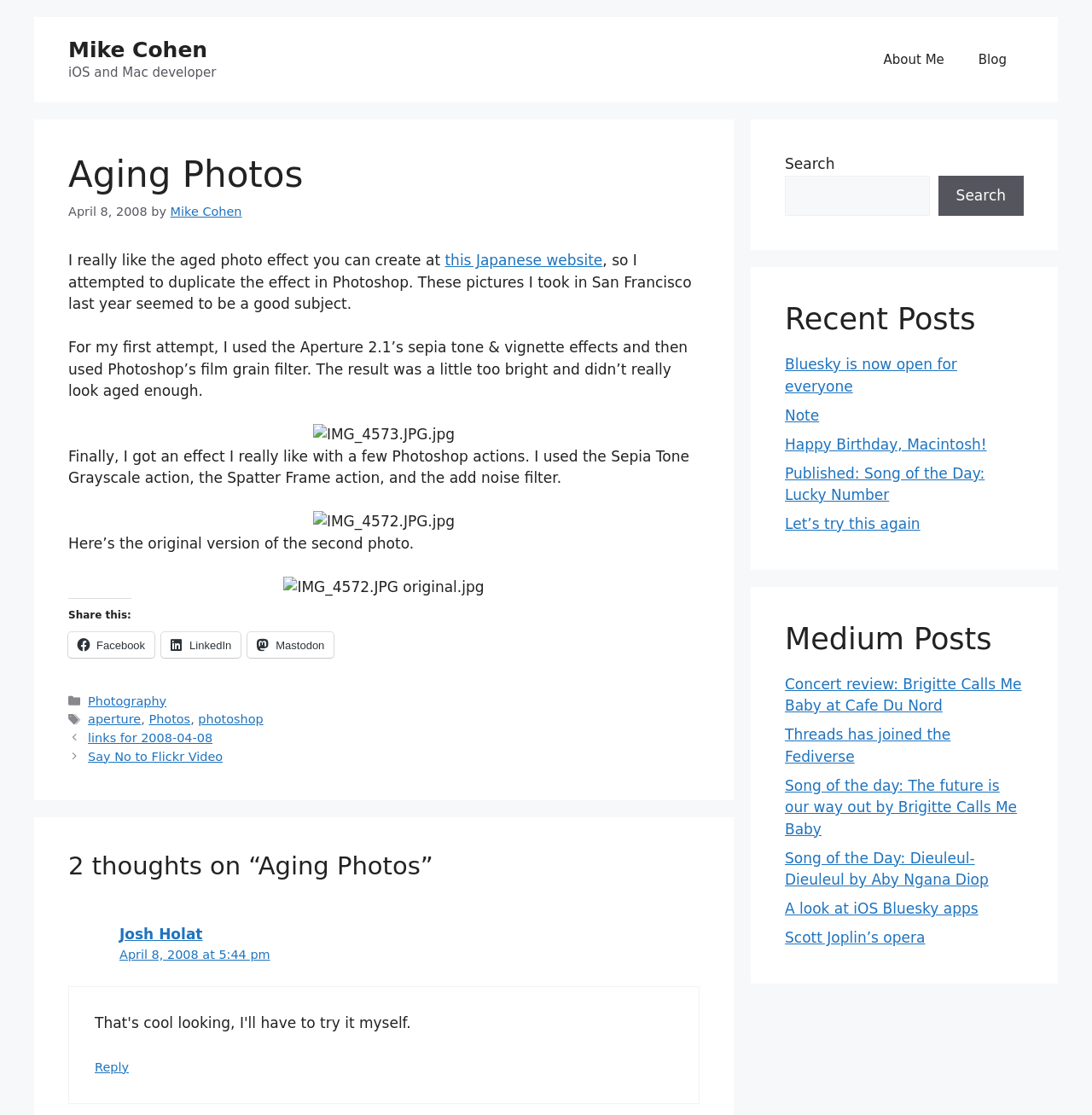Please locate the bounding box coordinates for the element that should be clicked to achieve the following instruction: "Search for something". Ensure the coordinates are given as four float numbers between 0 and 1, i.e., [left, top, right, bottom].

[0.719, 0.157, 0.851, 0.194]